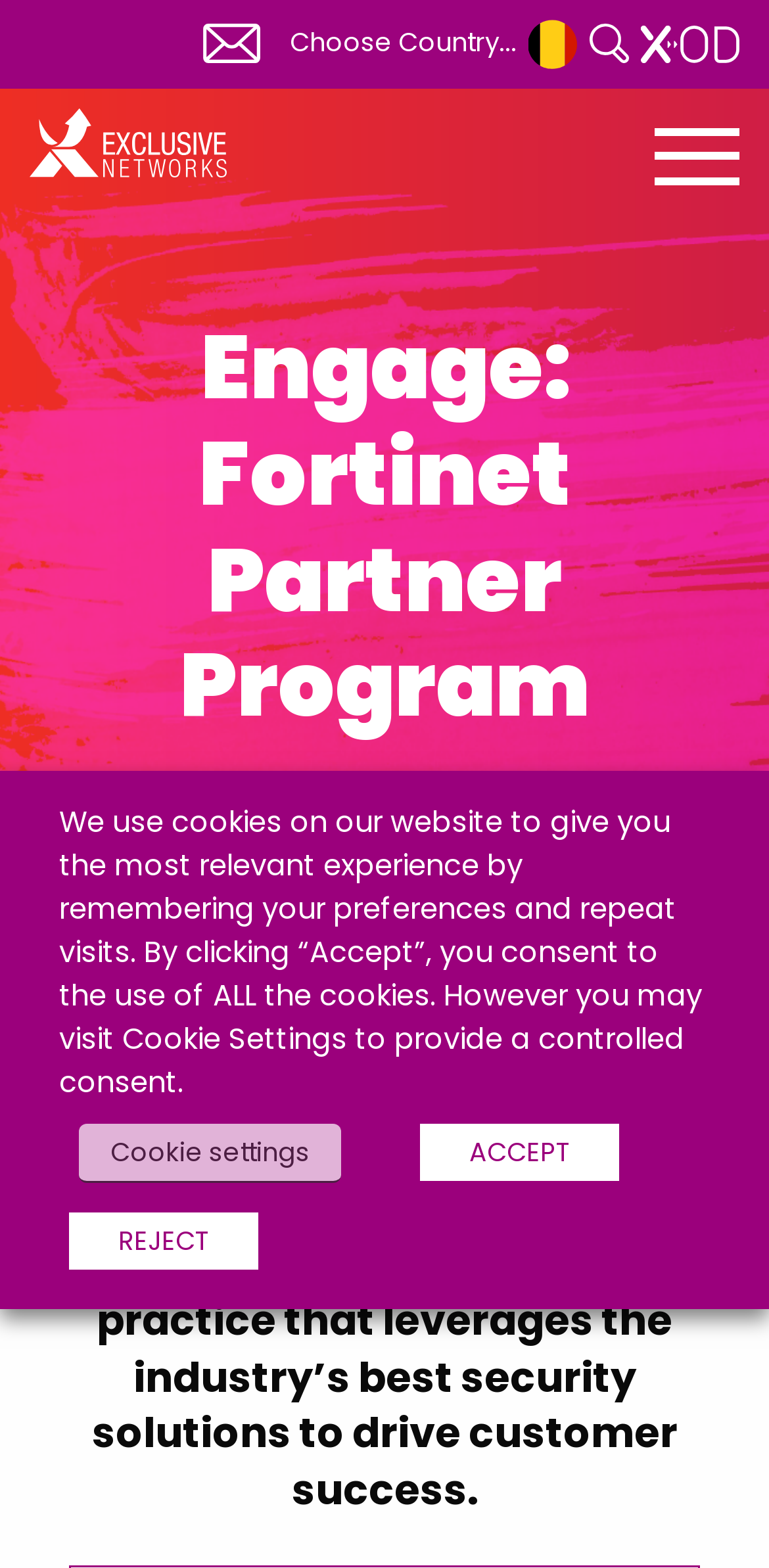Using the information from the screenshot, answer the following question thoroughly:
What is the purpose of the Fortinet Partner Program?

I read the static text on the webpage, which describes the Fortinet Partner Program as providing a platform to build a profitable and highly-differentiated security practice.